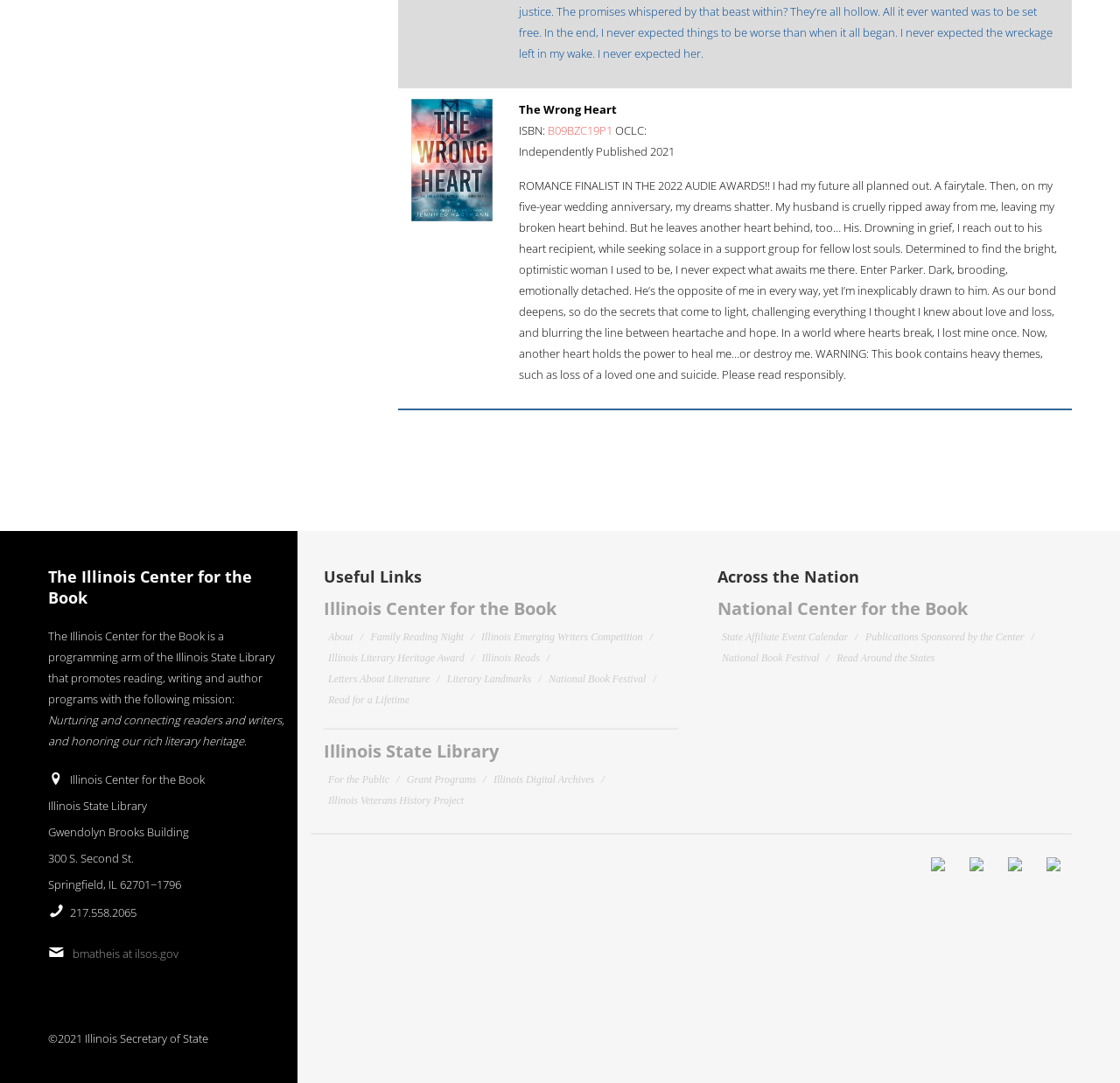Find the bounding box coordinates of the element's region that should be clicked in order to follow the given instruction: "Contact the Illinois State Library". The coordinates should consist of four float numbers between 0 and 1, i.e., [left, top, right, bottom].

[0.065, 0.873, 0.159, 0.888]